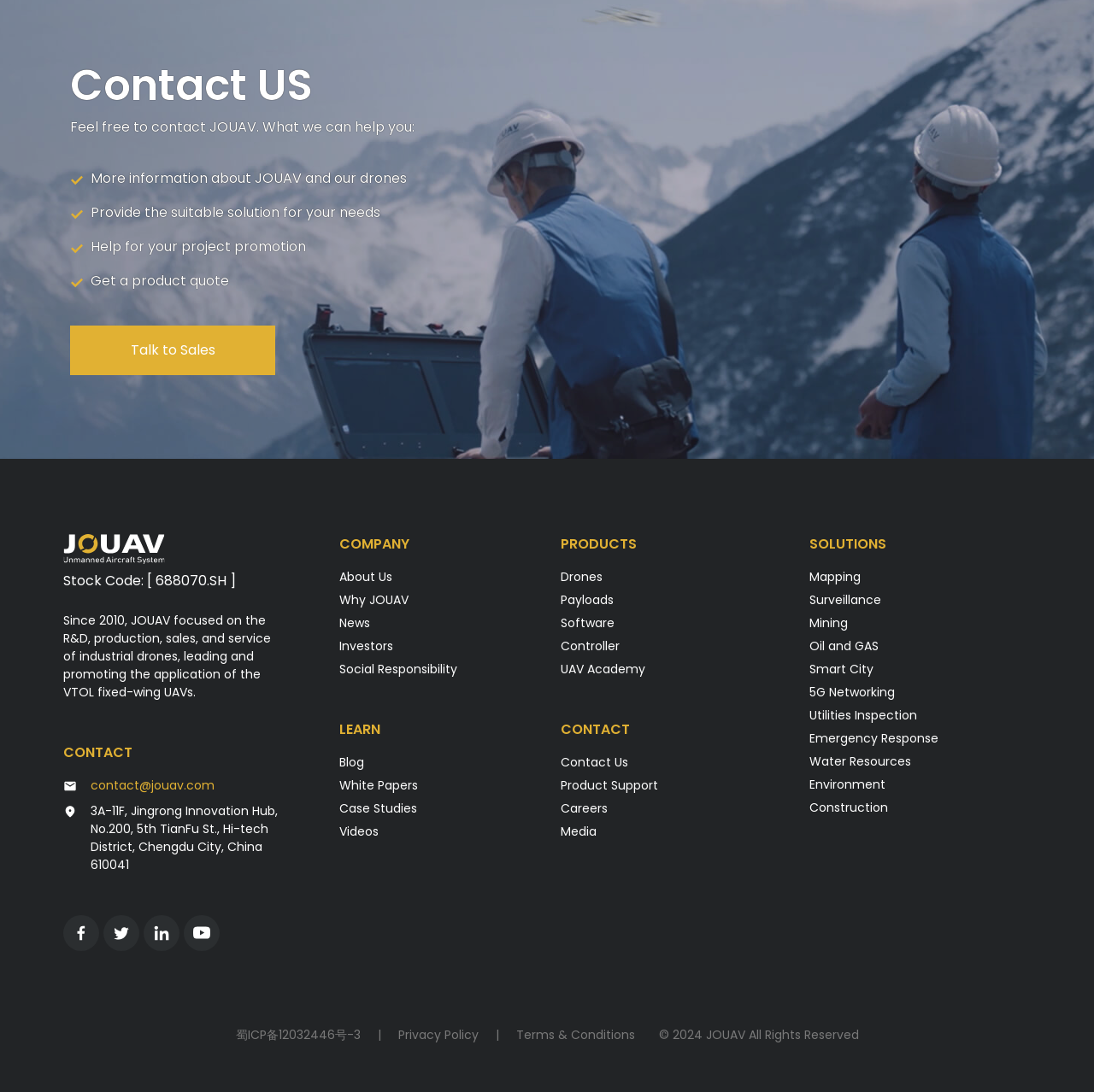Reply to the question with a brief word or phrase: What is the address of JOUAV's office?

3A-11F, Jingrong Innovation Hub, No.200, 5th TianFu St., Hi-tech District, Chengdu City, China 610041